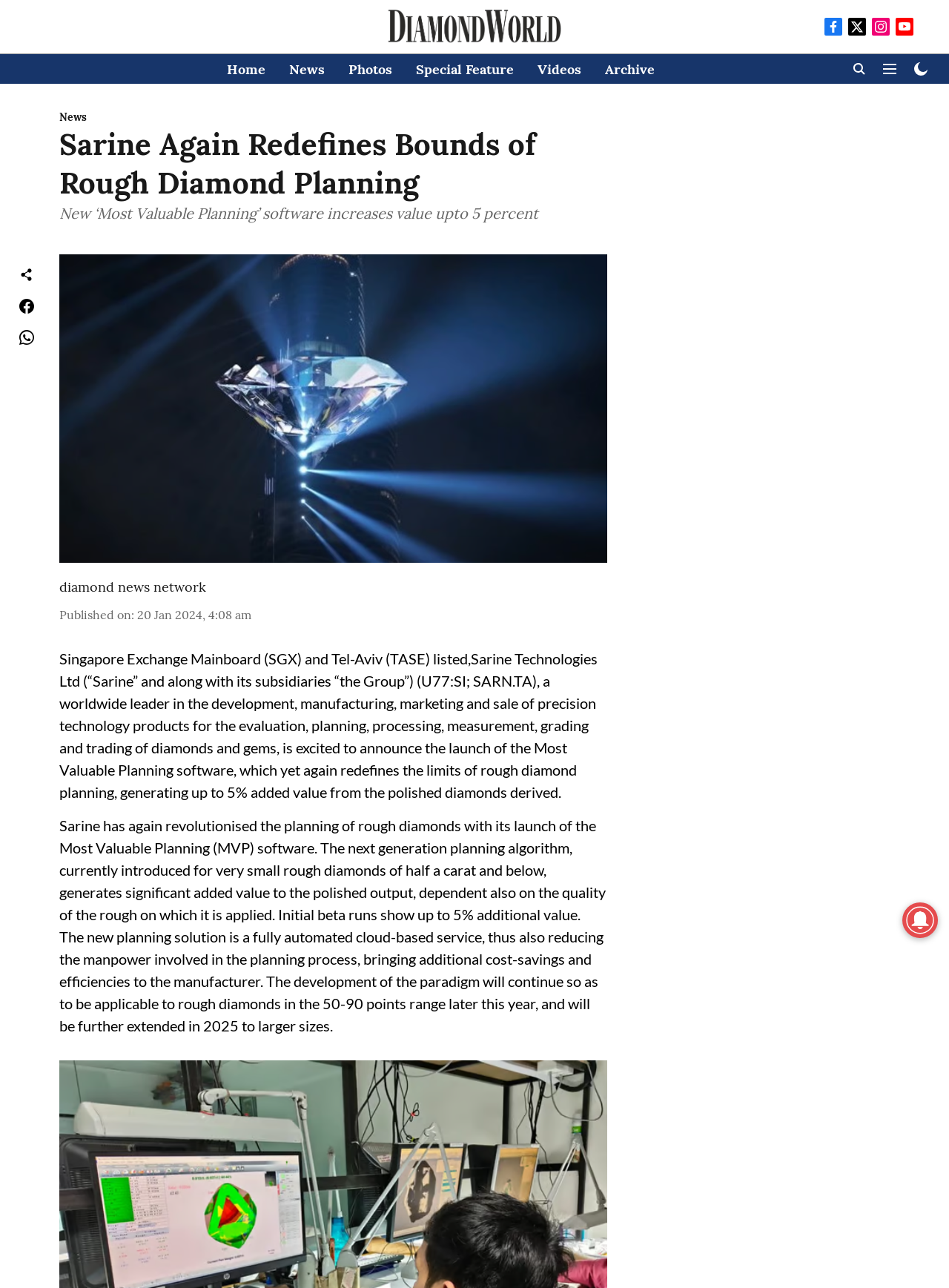Please identify the bounding box coordinates of the element that needs to be clicked to perform the following instruction: "Click the 'Home' link".

[0.239, 0.046, 0.279, 0.061]